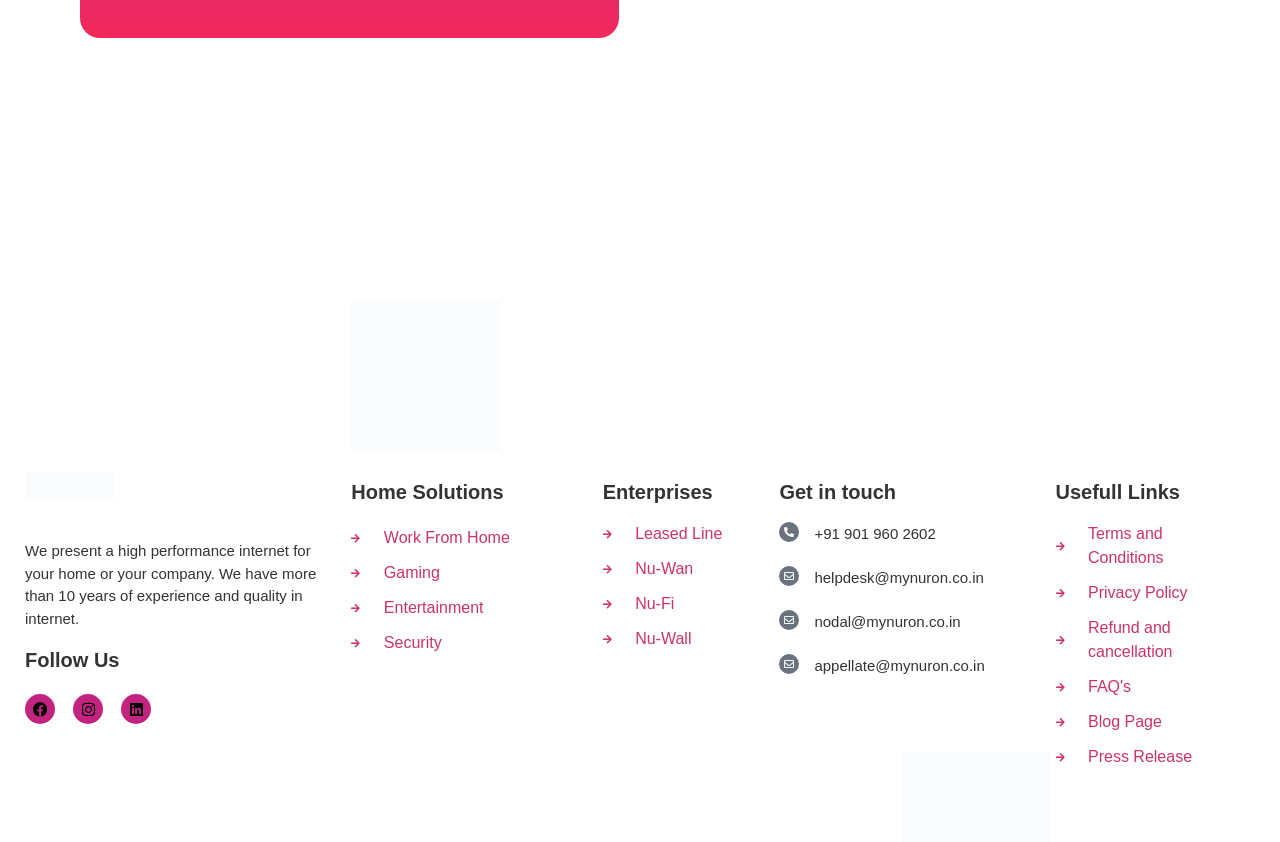Please identify the coordinates of the bounding box that should be clicked to fulfill this instruction: "Explore the Blog Page".

[0.825, 0.843, 0.969, 0.871]